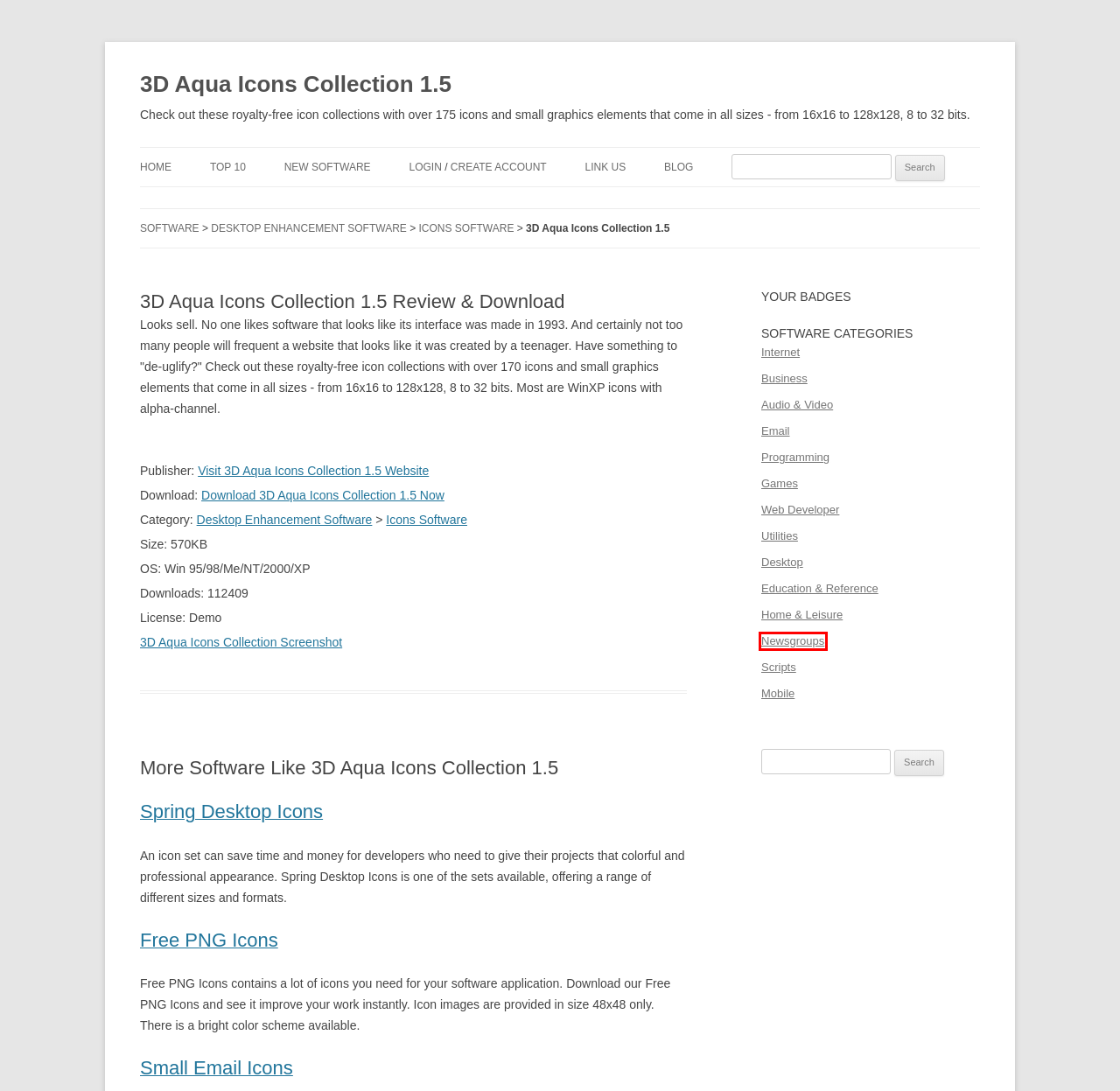Observe the webpage screenshot and focus on the red bounding box surrounding a UI element. Choose the most appropriate webpage description that corresponds to the new webpage after clicking the element in the bounding box. Here are the candidates:
A. Icons Software
B. Small Email Icons 2013.1 Review & Download from MyZips.com
C. Newsgroups Software
D. Top 10 Downloads | Myzips.com Top Downloads
E. Software Author Account Creation
F. Home And Leisure Software
G. Spring Desktop Icons 1.1 Review & Download from MyZips.com
H. Download Free Email Software

C